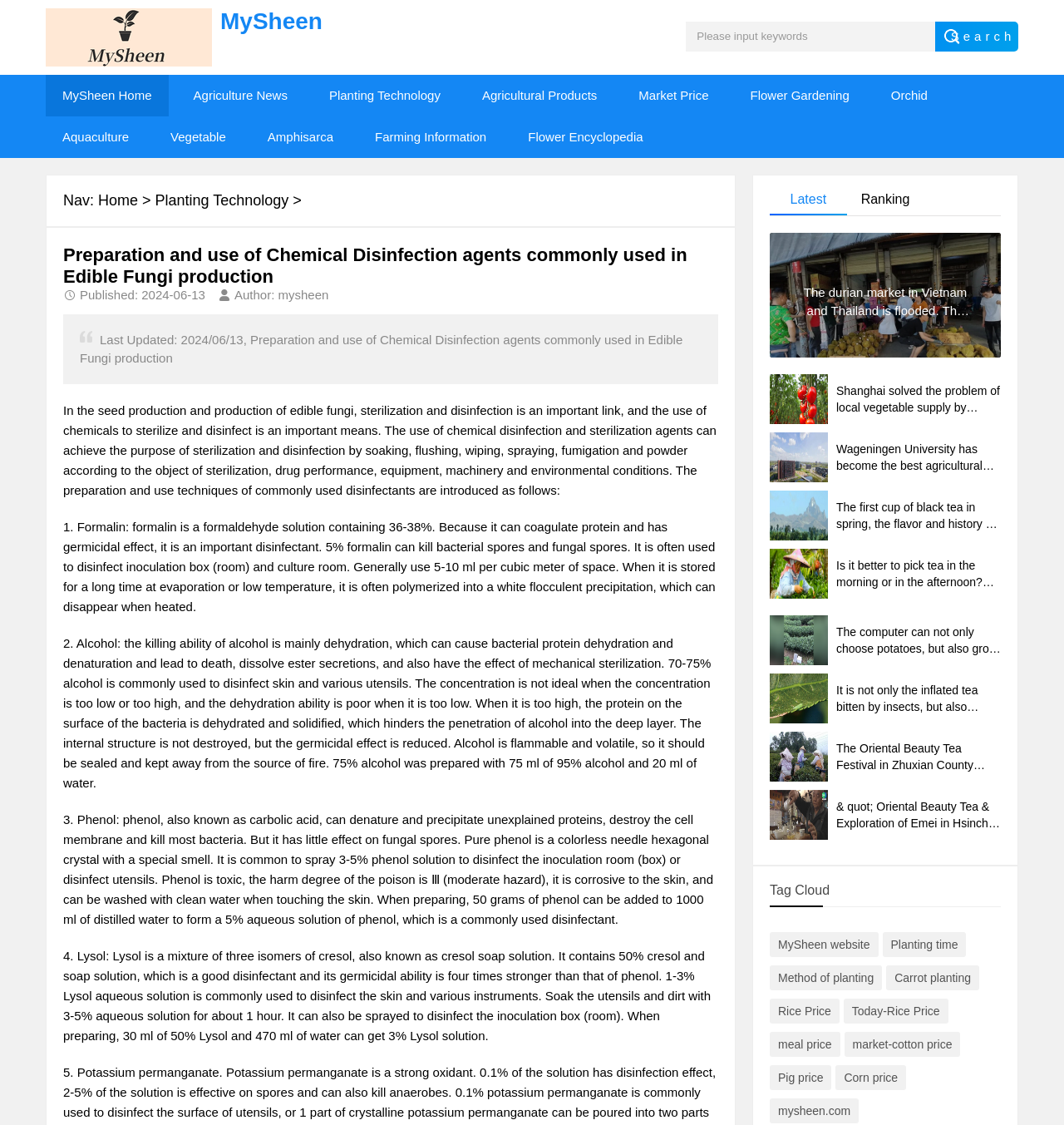Describe all the significant parts and information present on the webpage.

This webpage is about the preparation and use of chemical disinfection agents commonly used in edible fungi production. At the top, there is a search bar with a "Search" button and a "MySheen" logo with a link to the website. Below the search bar, there are several links to different sections of the website, including "MySheen Home", "Agriculture News", "Planting Technology", and others.

The main content of the webpage is divided into sections. The first section has a heading "Preparation and use of Chemical Disinfection agents commonly used in Edible Fungi production" and provides an introduction to the importance of sterilization and disinfection in seed production and edible fungi production. The section explains that chemical disinfection and sterilization agents can be used to achieve the purpose of sterilization and disinfection.

The following sections introduce four commonly used disinfectants: formalin, alcohol, phenol, and Lysol. Each section provides detailed information on the preparation and use of each disinfectant, including their germicidal effects, concentrations, and precautions.

On the right side of the webpage, there are several links to news articles related to agriculture, including articles about the durian market, vegetable supply, and tea production. Each link has a corresponding image.

At the bottom of the webpage, there is a "Tag Cloud" section with links to various tags, including "MySheen website", "Planting time", "Method of planting", and others.